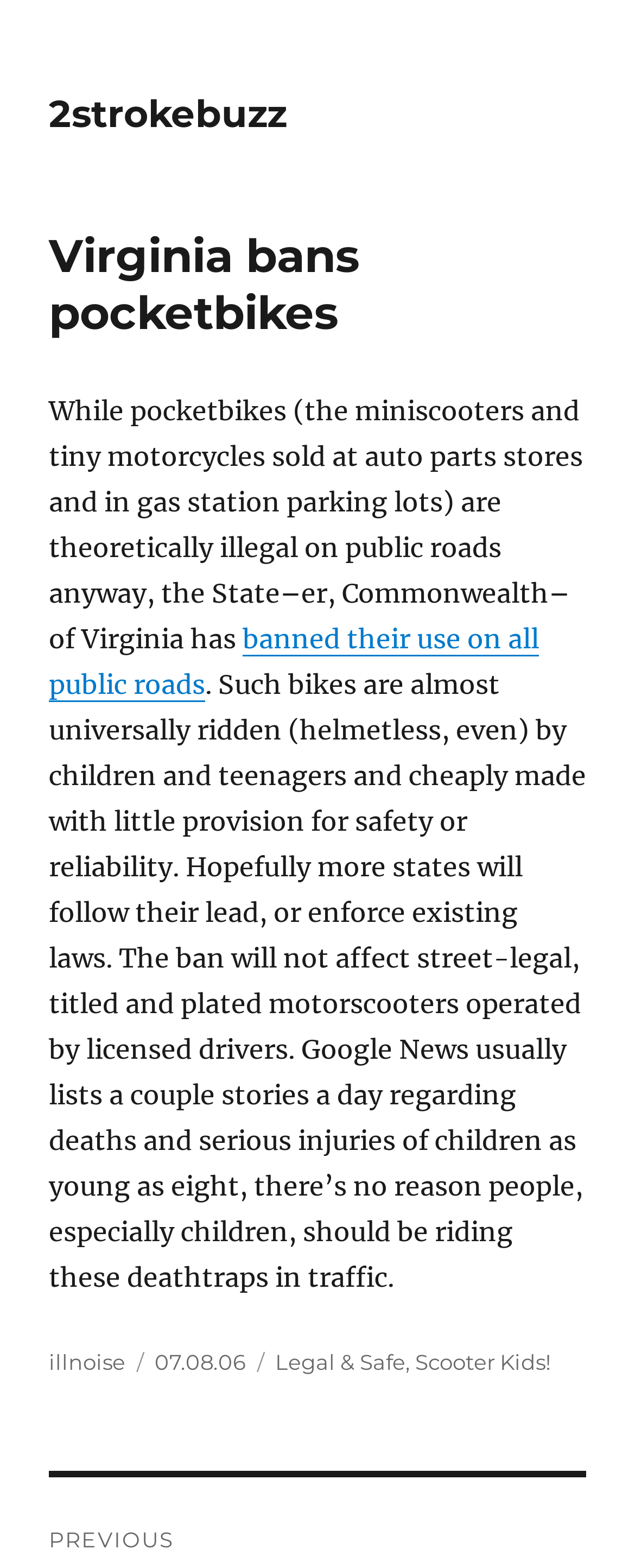What type of vehicles are exempt from the ban?
Please answer the question with a single word or phrase, referencing the image.

Street-legal motorscooters